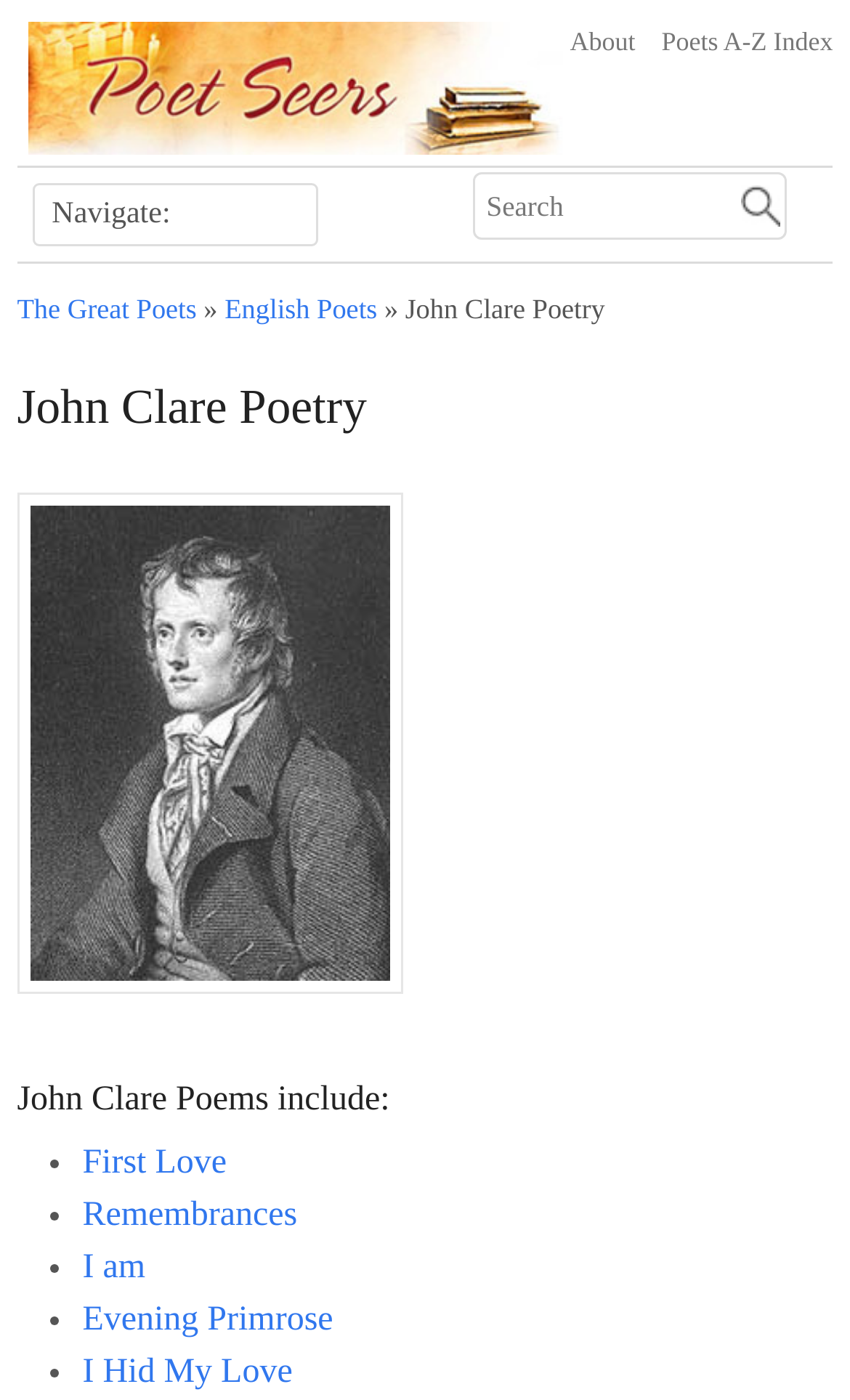Refer to the image and answer the question with as much detail as possible: What is the navigation menu item that comes after 'About'?

I examined the link elements near the top of the webpage and found that the navigation menu item that comes after 'About' is 'Poets A-Z Index'.